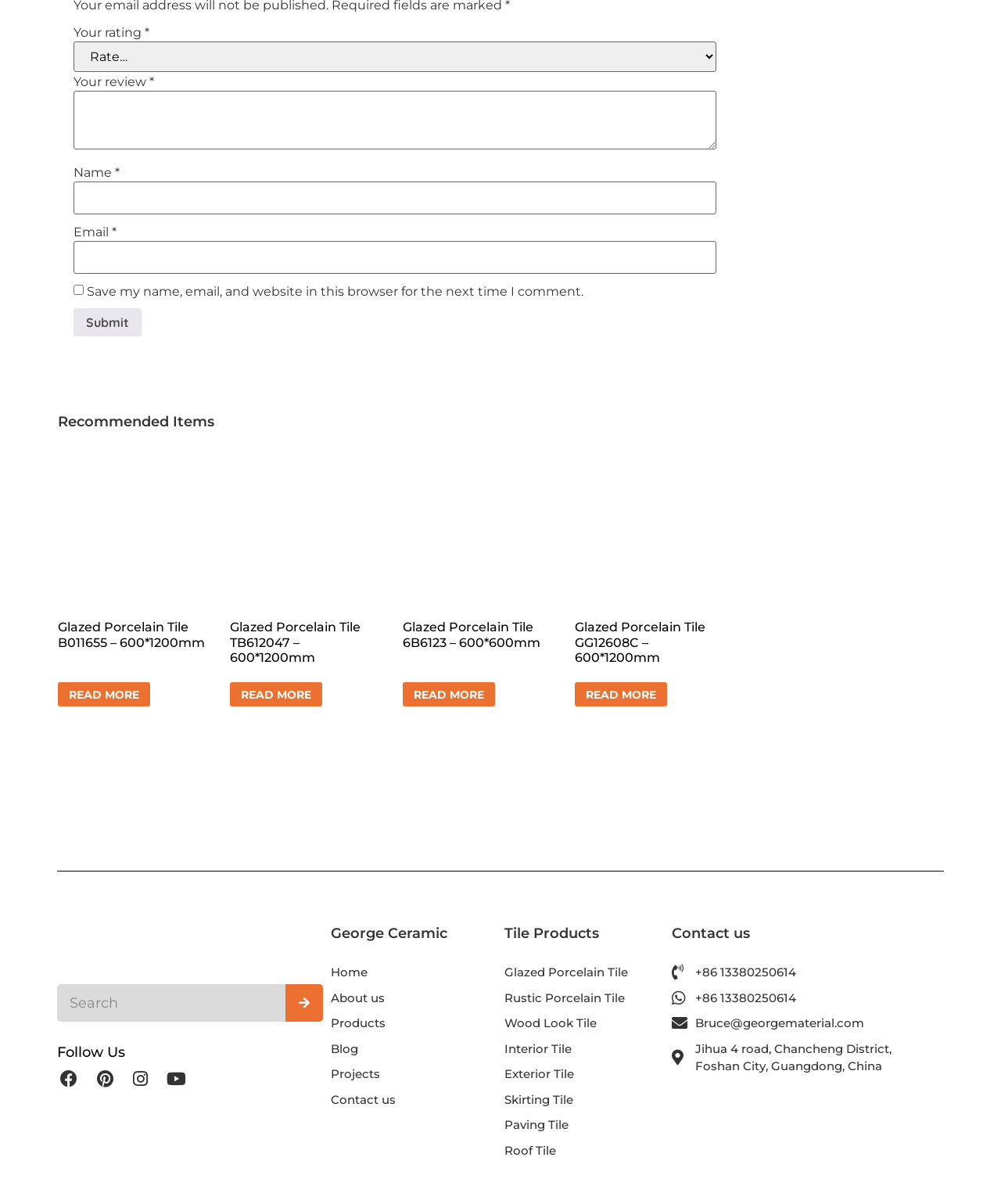How many social media platforms are listed?
Please provide a full and detailed response to the question.

I counted the number of links with social media icons and text, and there are 4 of them: Facebook, Pinterest, Instagram, and Youtube.